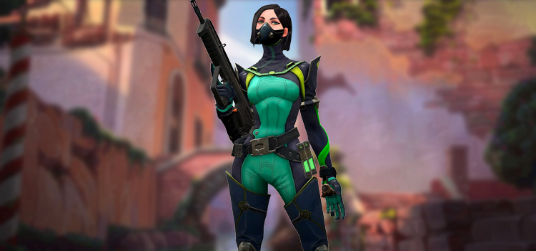What is the character holding?
Answer the question in a detailed and comprehensive manner.

The character is holding an assault rifle, which symbolizes her role in the competitive world of the game, indicating that she is a combatant and the rifle is her primary weapon.